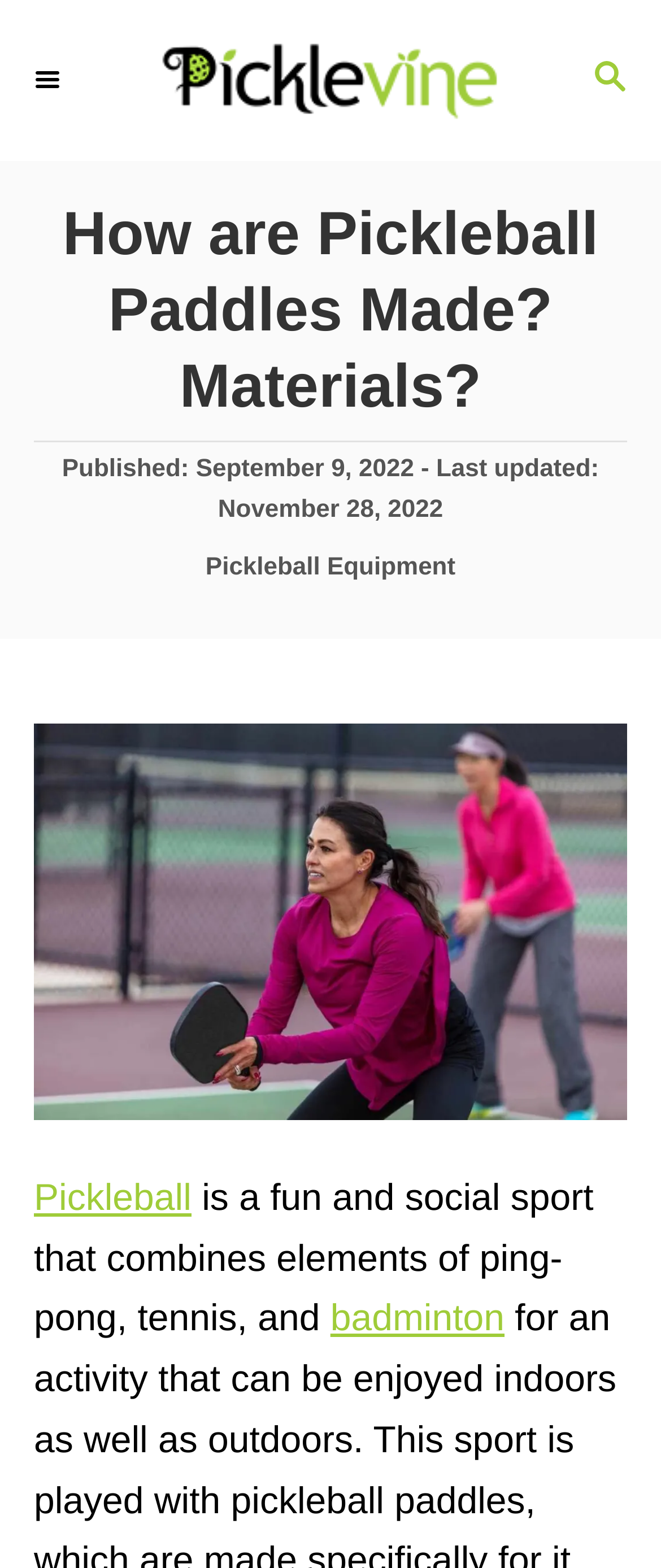What is the name of the website?
Respond with a short answer, either a single word or a phrase, based on the image.

PickleVine.com